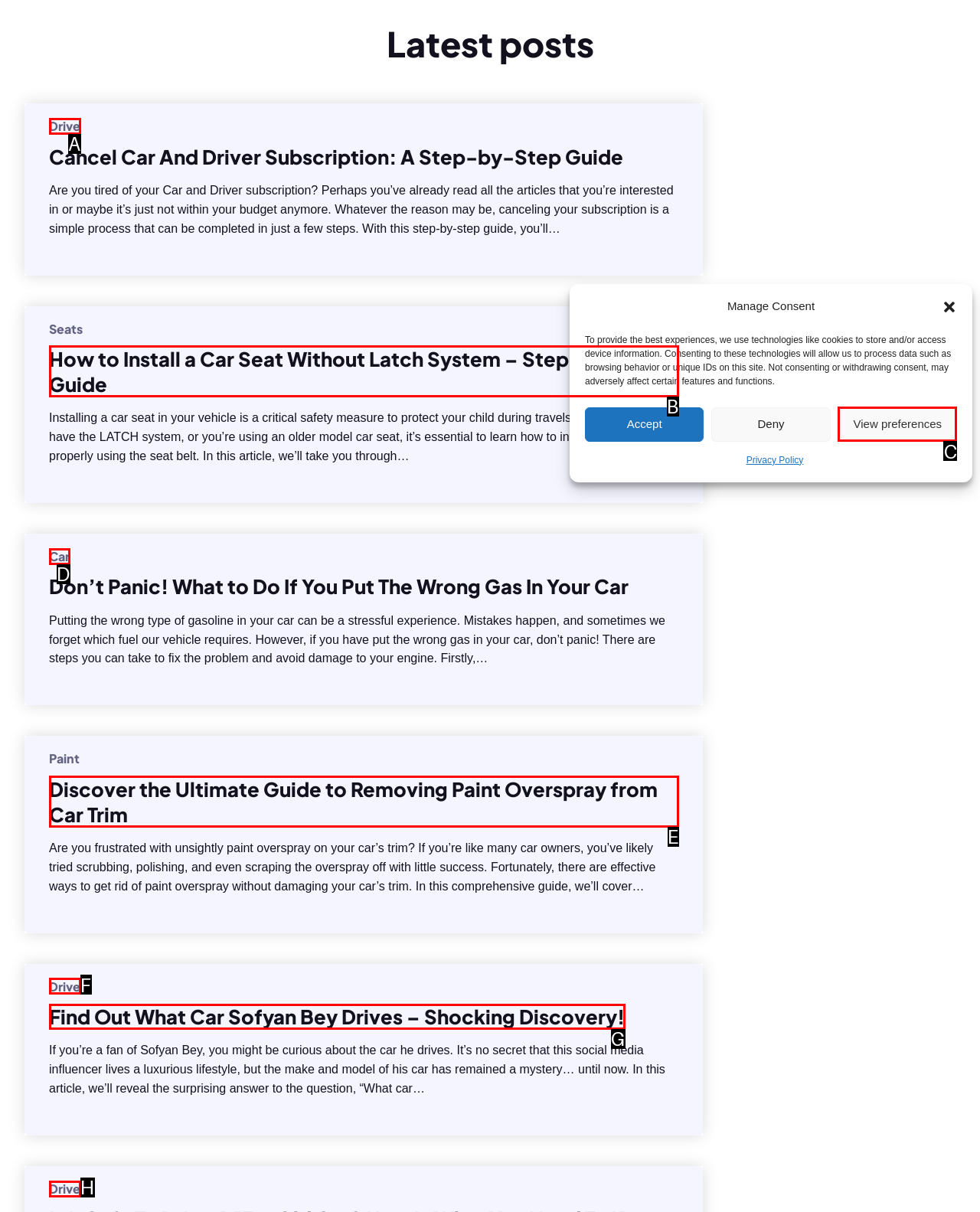Given the description: View preferences, identify the HTML element that fits best. Respond with the letter of the correct option from the choices.

C